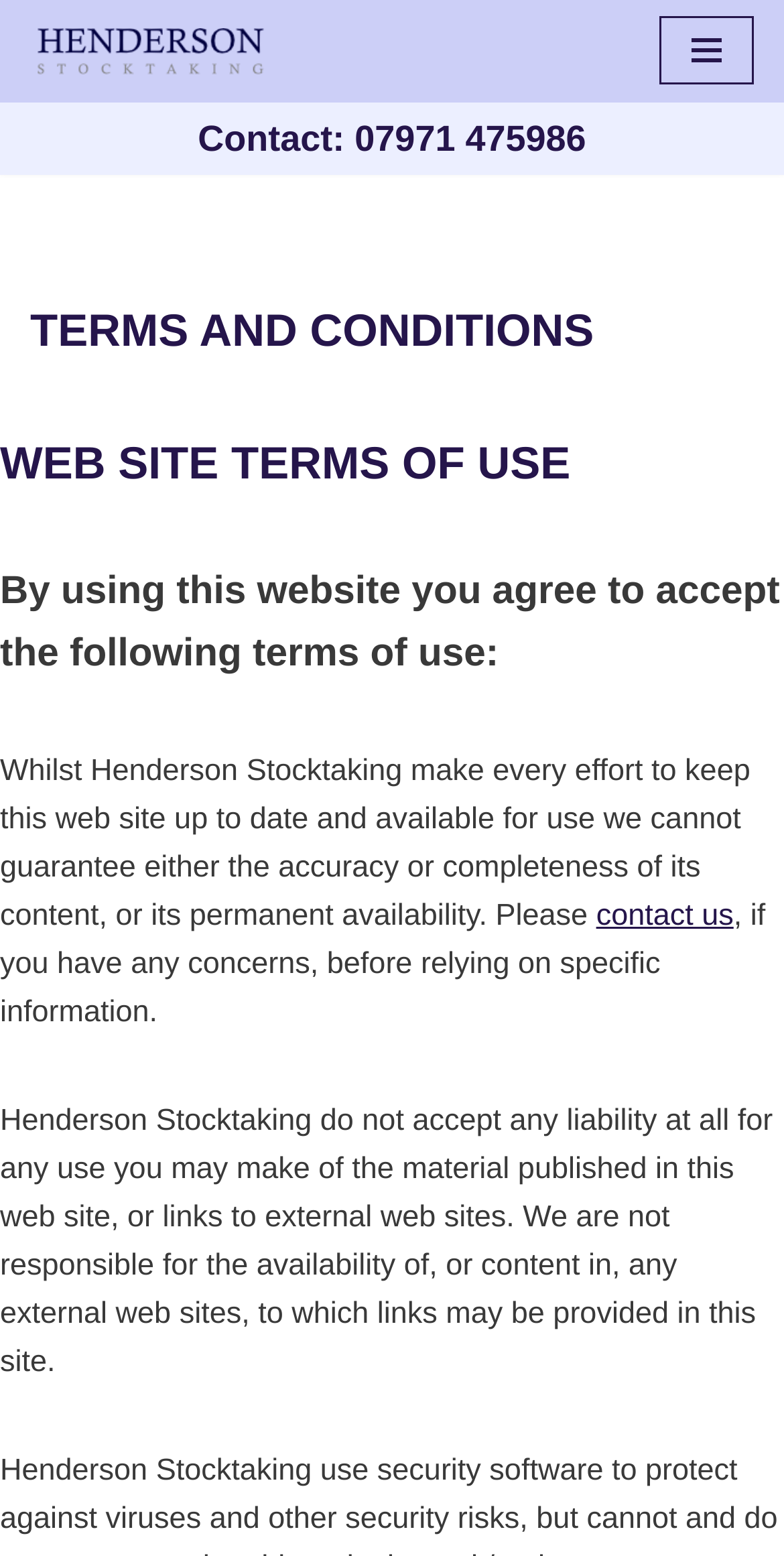Is Henderson Stocktaking responsible for external website content?
Answer with a single word or short phrase according to what you see in the image.

No